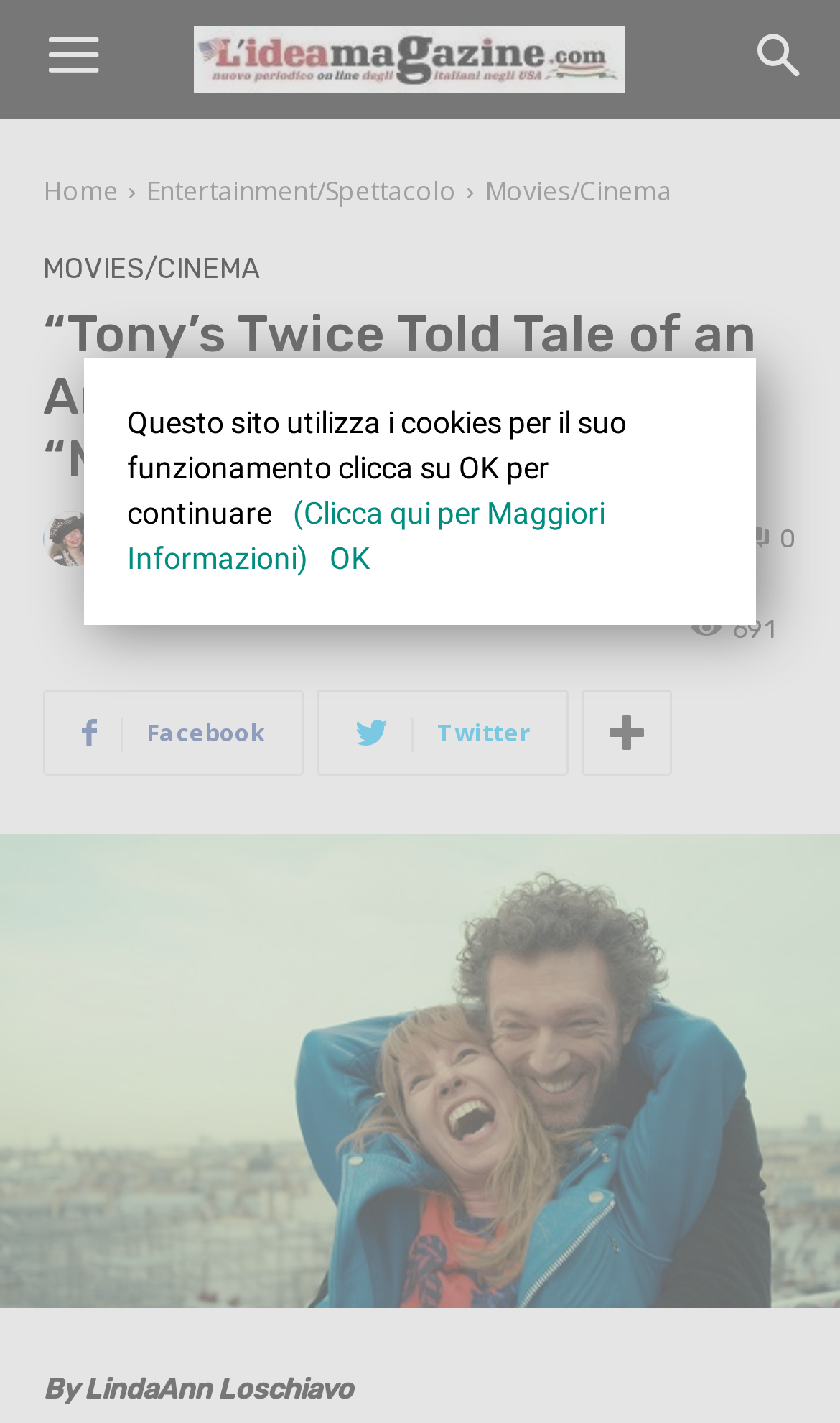Bounding box coordinates are specified in the format (top-left x, top-left y, bottom-right x, bottom-right y). All values are floating point numbers bounded between 0 and 1. Please provide the bounding box coordinate of the region this sentence describes: (Clicca qui per Maggiori Informazioni)

[0.151, 0.348, 0.721, 0.404]